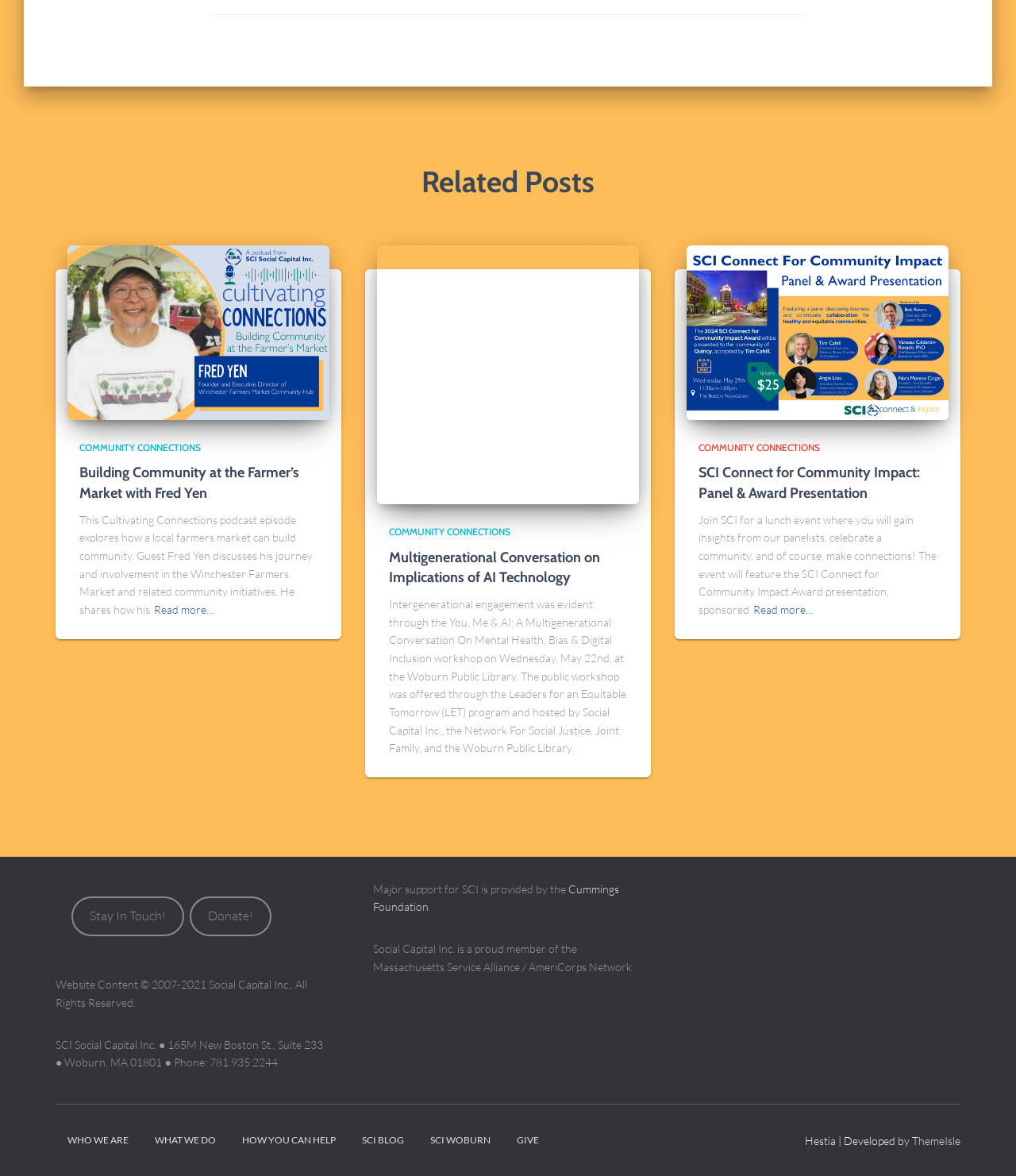Please predict the bounding box coordinates of the element's region where a click is necessary to complete the following instruction: "Visit the SCI blog". The coordinates should be represented by four float numbers between 0 and 1, i.e., [left, top, right, bottom].

[0.345, 0.953, 0.409, 0.986]